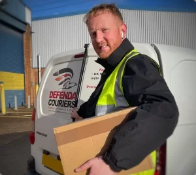Give an in-depth description of the image.

The image captures a courier from 'Defenda Couriers' standing next to a white delivery van. He is wearing a high-visibility vest and has a cheerful expression as he holds a brown cardboard box, suggesting he is ready for a delivery. The backdrop of the image features part of the van, which is adorned with the company’s branding, reinforcing the theme of reliable courier services. The courier appears engaged and approachable, embodying the efficiency and professionalism associated with express parcel delivery. This visual effectively conveys the message of prompt and secure delivery service offered by Defenda Couriers.